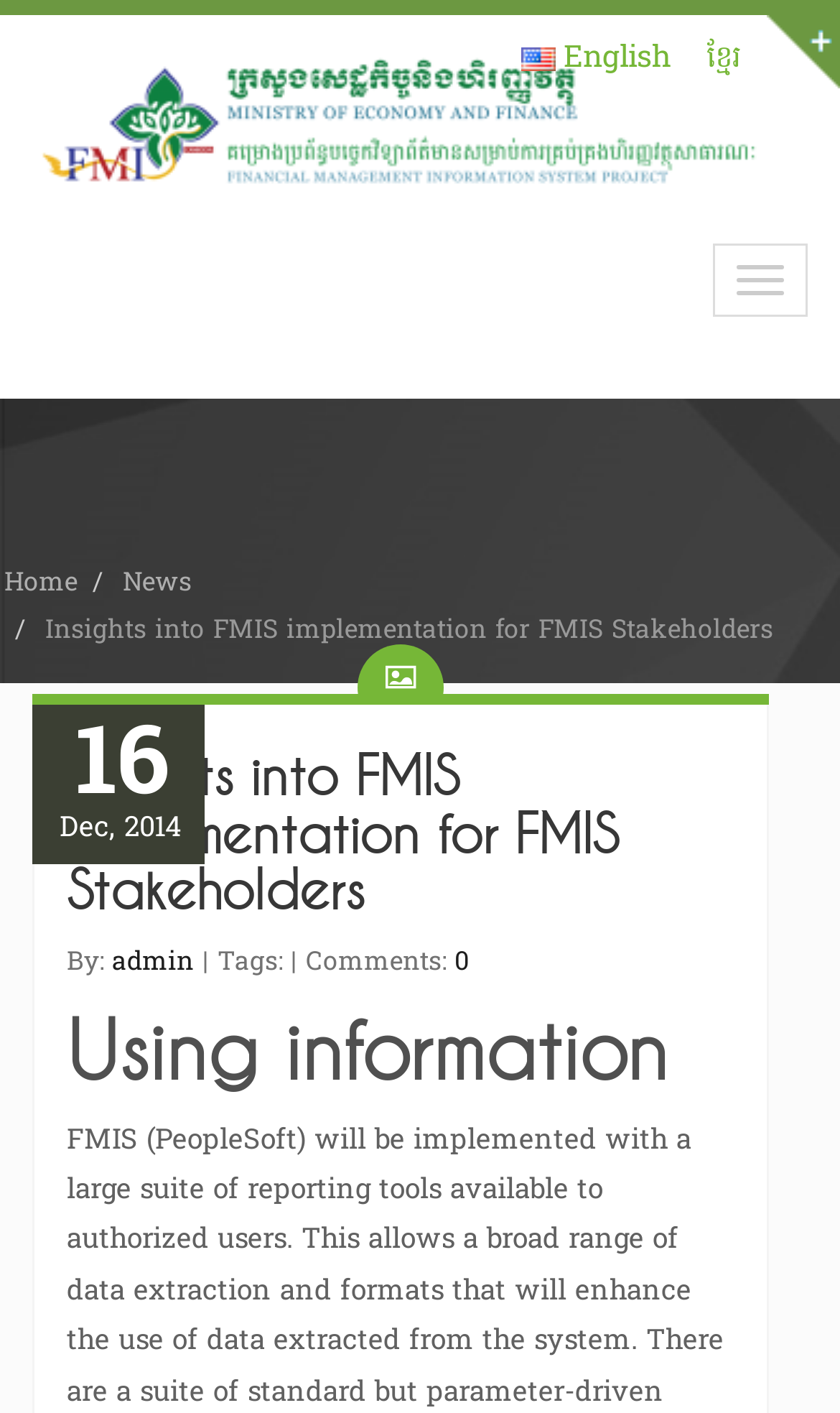Give the bounding box coordinates for the element described by: "Toggle navigation".

[0.849, 0.172, 0.962, 0.224]